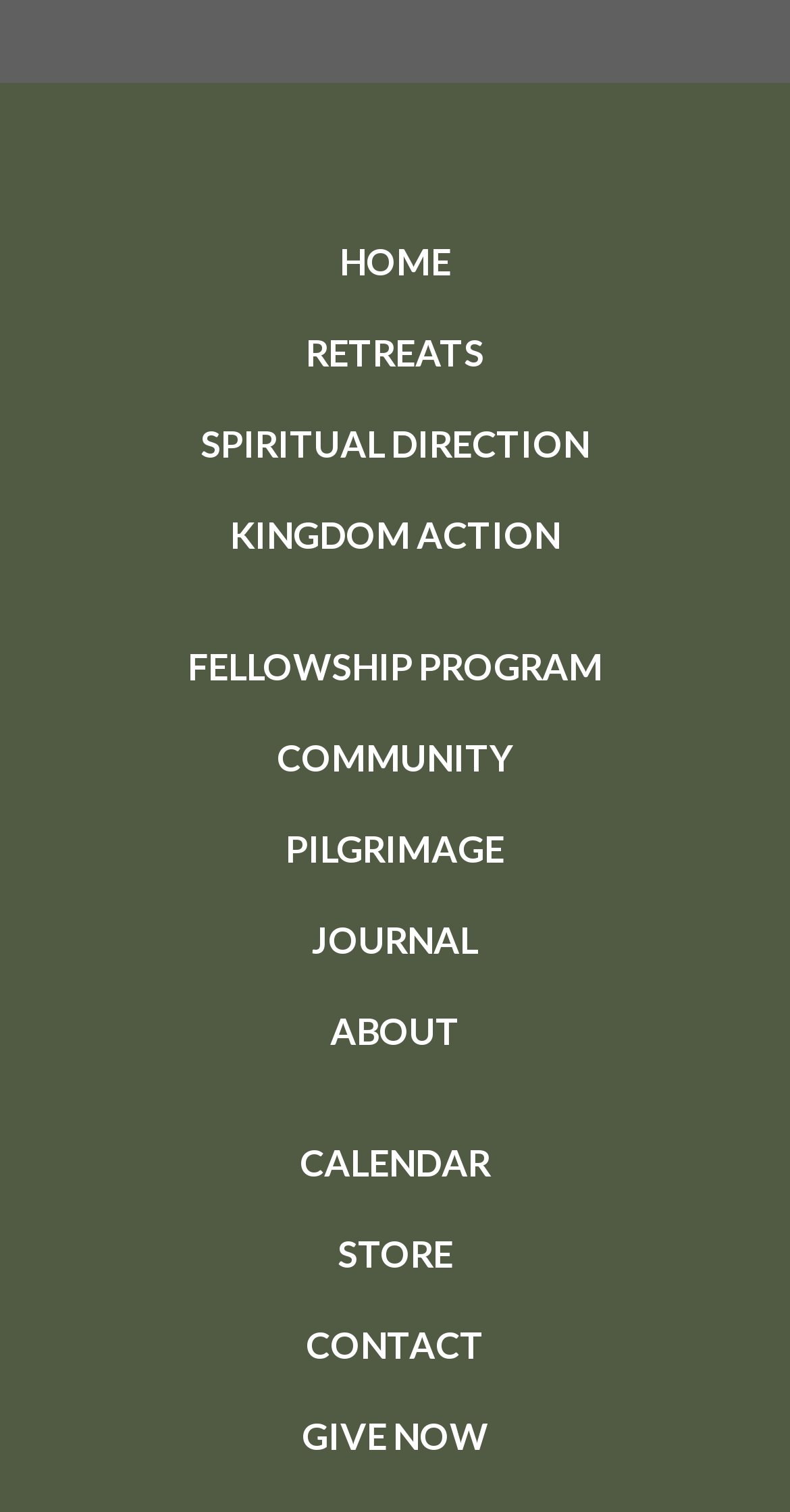Using the description "About", locate and provide the bounding box of the UI element.

[0.418, 0.667, 0.582, 0.696]